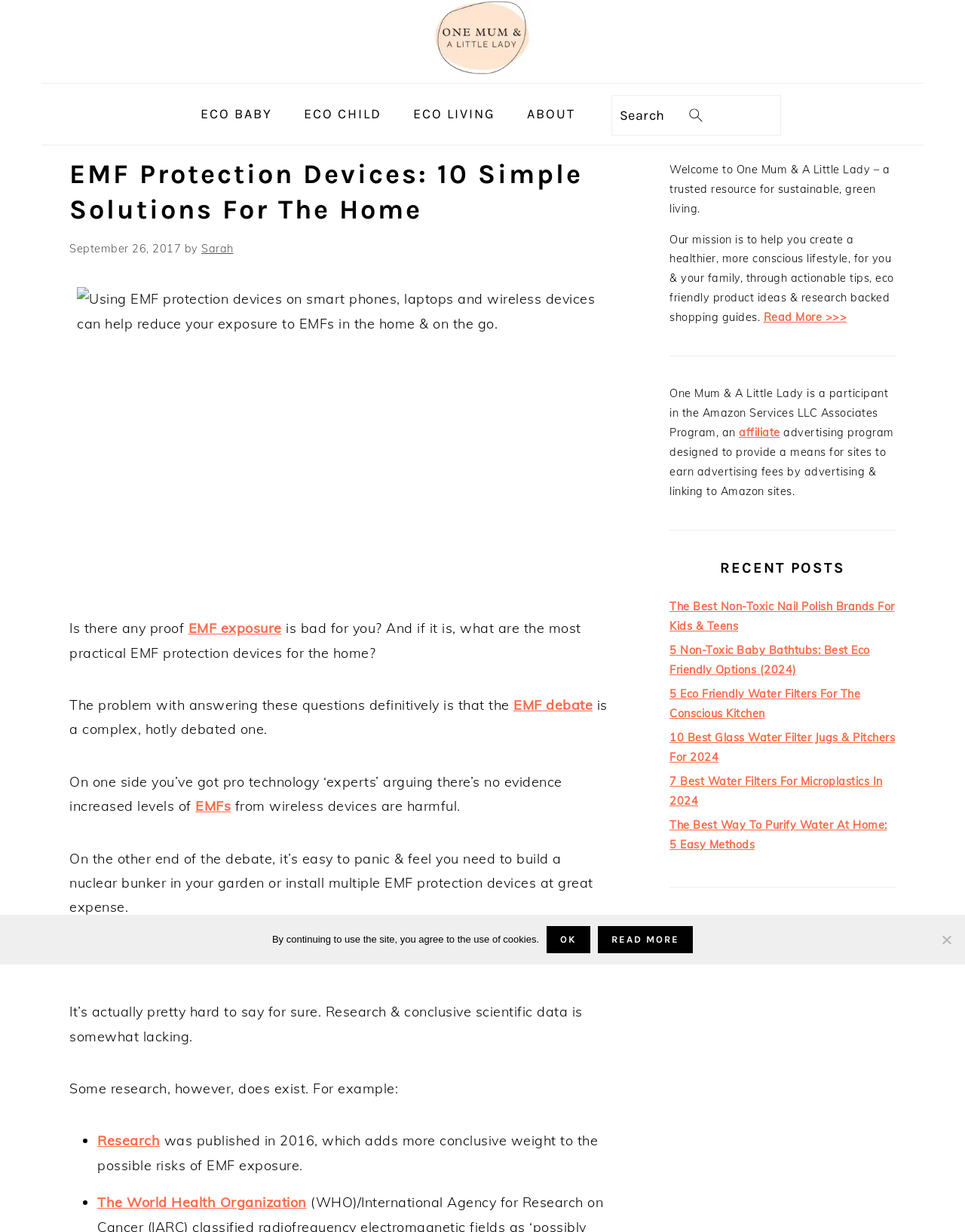Answer the question in one word or a short phrase:
What is the name of the website?

One Mum & A Little Lady